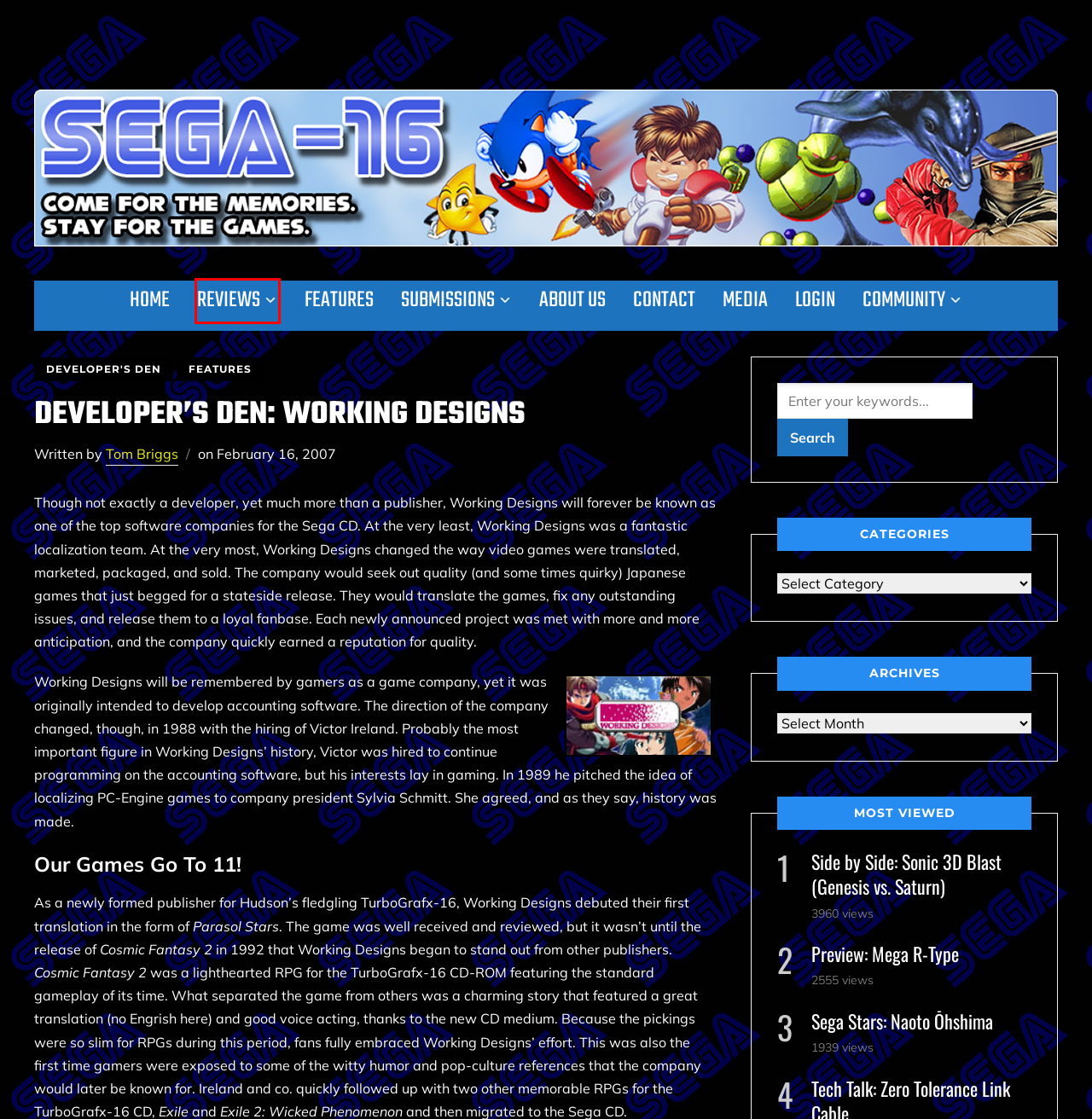Look at the screenshot of the webpage and find the element within the red bounding box. Choose the webpage description that best fits the new webpage that will appear after clicking the element. Here are the candidates:
A. Developer’s Den – Sega-16
B. Reviews – Sega-16
C. Submissions – Sega-16
D. Tom Briggs – Sega-16
E. Log In ‹ Sega-16 — WordPress
F. Preview: Mega R-Type – Sega-16
G. Sega Stars: Naoto Ōhshima – Sega-16
H. Sega-16 – The world's premier resource for SEGA's arcade and console hardware legacy!

B